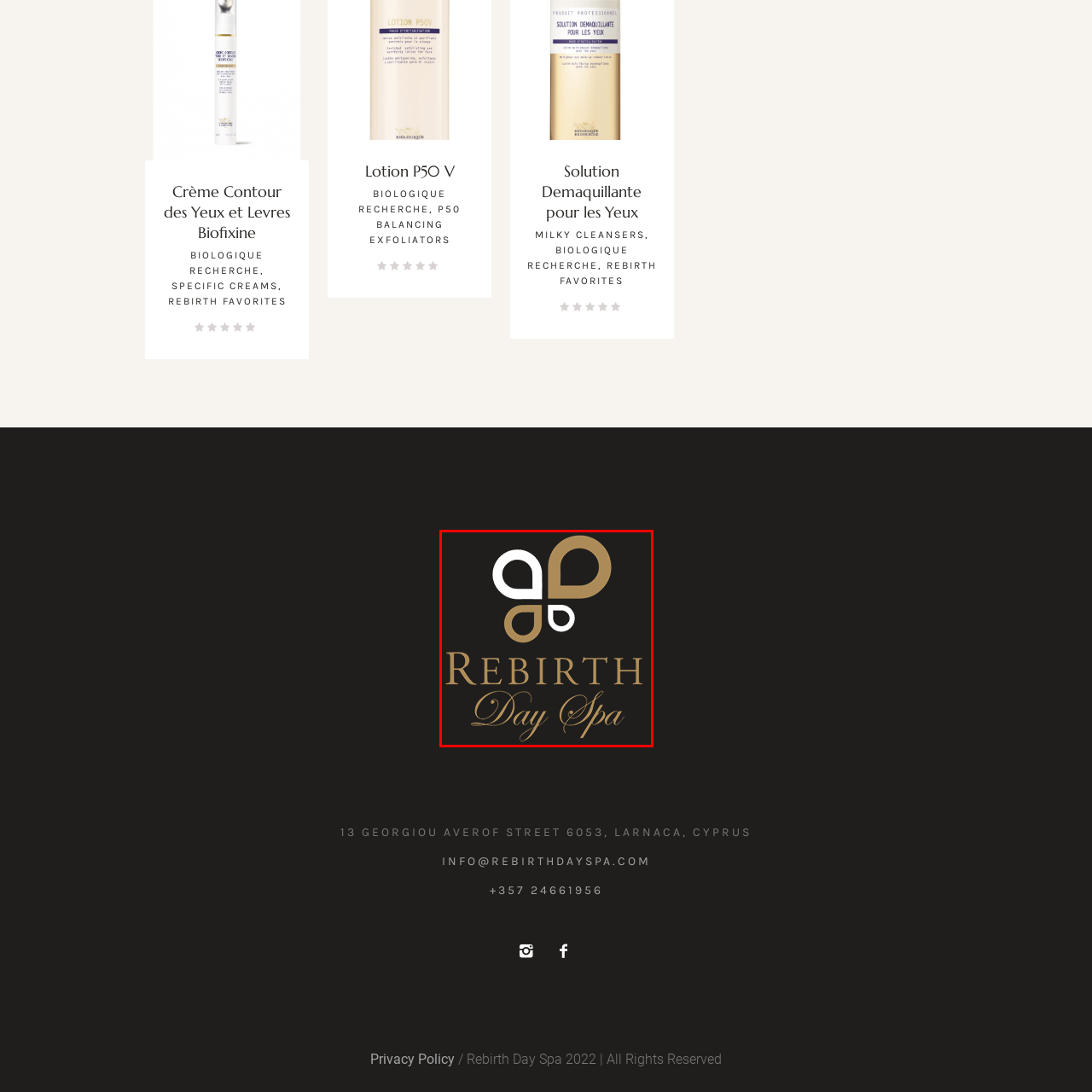Describe meticulously the scene encapsulated by the red boundary in the image.

The image features the logo of "Rebirth Day Spa," elegantly designed with a modern aesthetic. At the top is a stylized emblem composed of four interlinked circles, with two in a rich gold color, and one in a soft white, set against a sleek black background. Below the emblem, the words "Rebirth" are displayed prominently in an ornate, flowing font, while "Day Spa" is presented in a complementary, simpler style. This striking design captures the essence of luxury and tranquility, reflecting the spa's commitment to providing a rejuvenating experience.